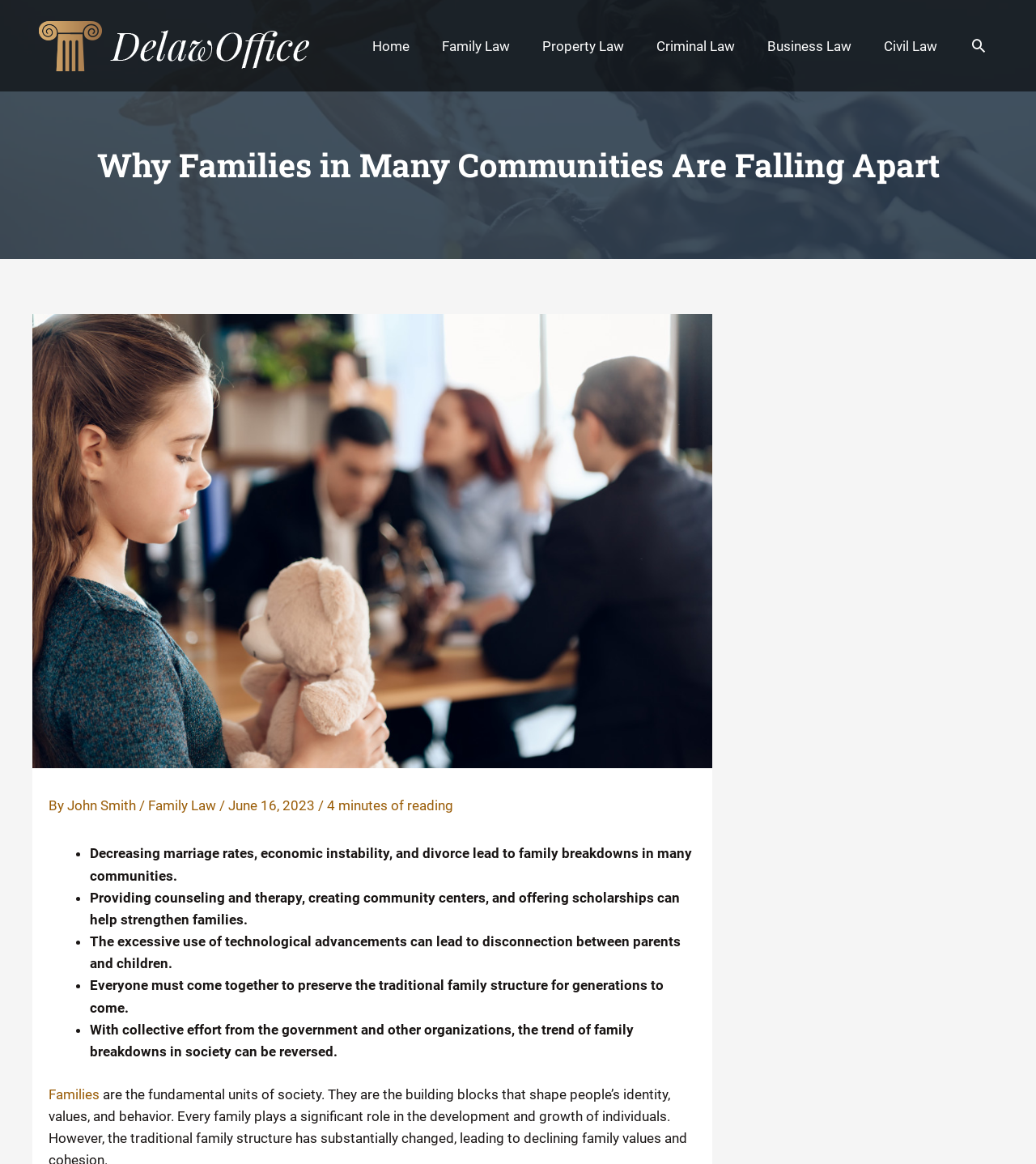Provide a thorough description of this webpage.

This webpage is about the breakdown of families in many communities. At the top, there is a law and justice header background that spans the entire width of the page. Within this header, there is a Delaw Office logo on the left side, and a site navigation menu on the right side, which includes links to various sections such as Home, Family Law, Property Law, and more.

Below the header, there is a main heading that reads "Why Families in Many Communities Are Falling Apart". This heading is accompanied by an image related to family on the left side. Below the image, there is a section that displays the author's name, John Smith, and the category Family Law, along with the date June 16, 2023, and an estimated reading time of 4 minutes.

The main content of the webpage is divided into several bullet points, each highlighting a key point about family breakdowns. The first point mentions that decreasing marriage rates, economic instability, and divorce lead to family breakdowns. The second point suggests that providing counseling and therapy, creating community centers, and offering scholarships can help strengthen families. The third point notes that excessive use of technological advancements can lead to disconnection between parents and children. The fourth point emphasizes the importance of preserving the traditional family structure for generations to come. The final point mentions that collective effort from the government and other organizations is needed to reverse the trend of family breakdowns in society.

At the bottom of the page, there is a link to "Families" on the left side. Overall, the webpage presents a serious topic and provides several key points and suggestions to address the issue of family breakdowns in many communities.